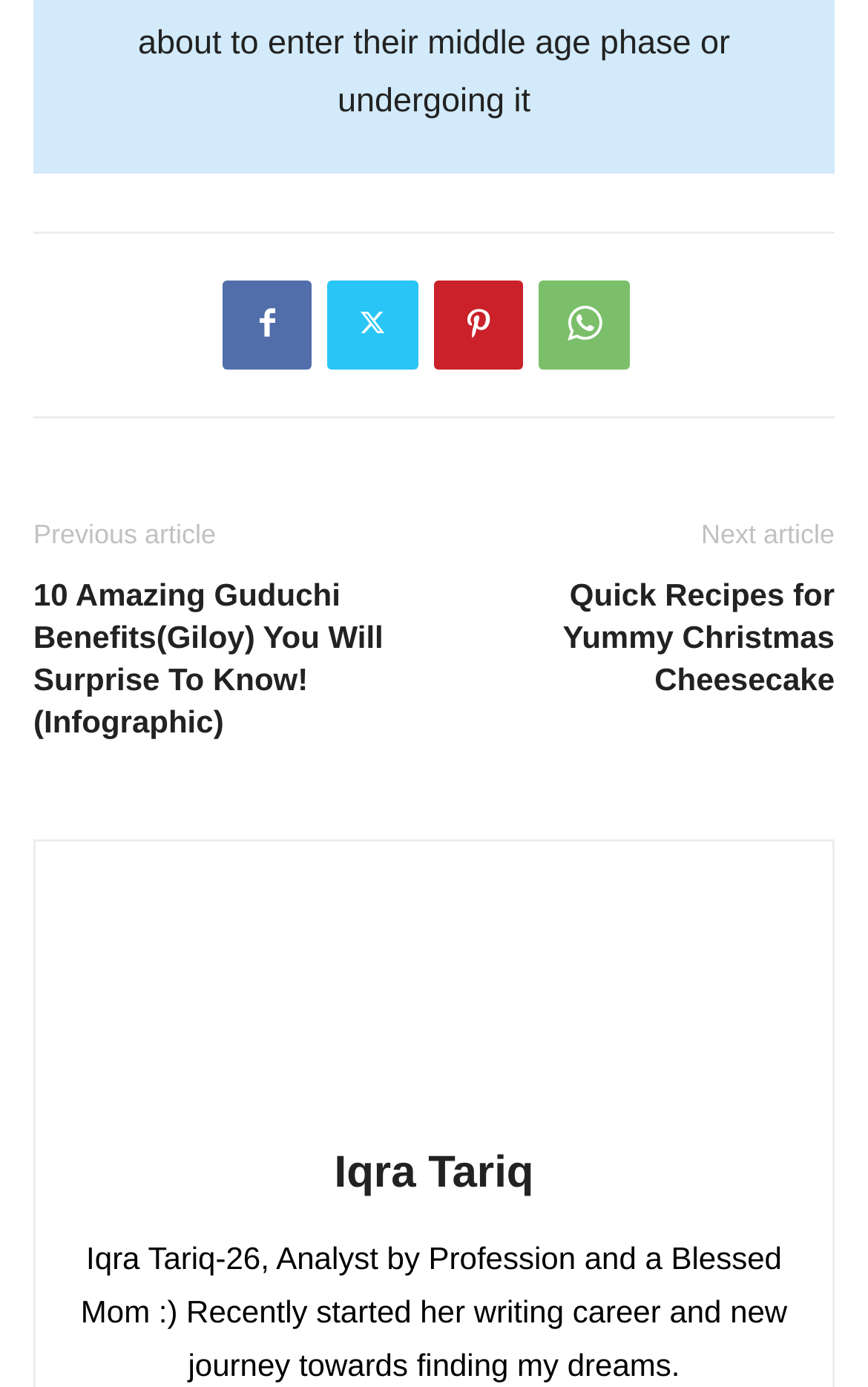Please provide a comprehensive answer to the question below using the information from the image: What is the author's profession?

I found the static text element that describes the author, which is 'Iqra Tariq-26, Analyst by Profession and a Blessed Mom :) Recently started her writing career and new journey towards finding my dreams.'. I extracted the profession mentioned, which is 'Analyst'.